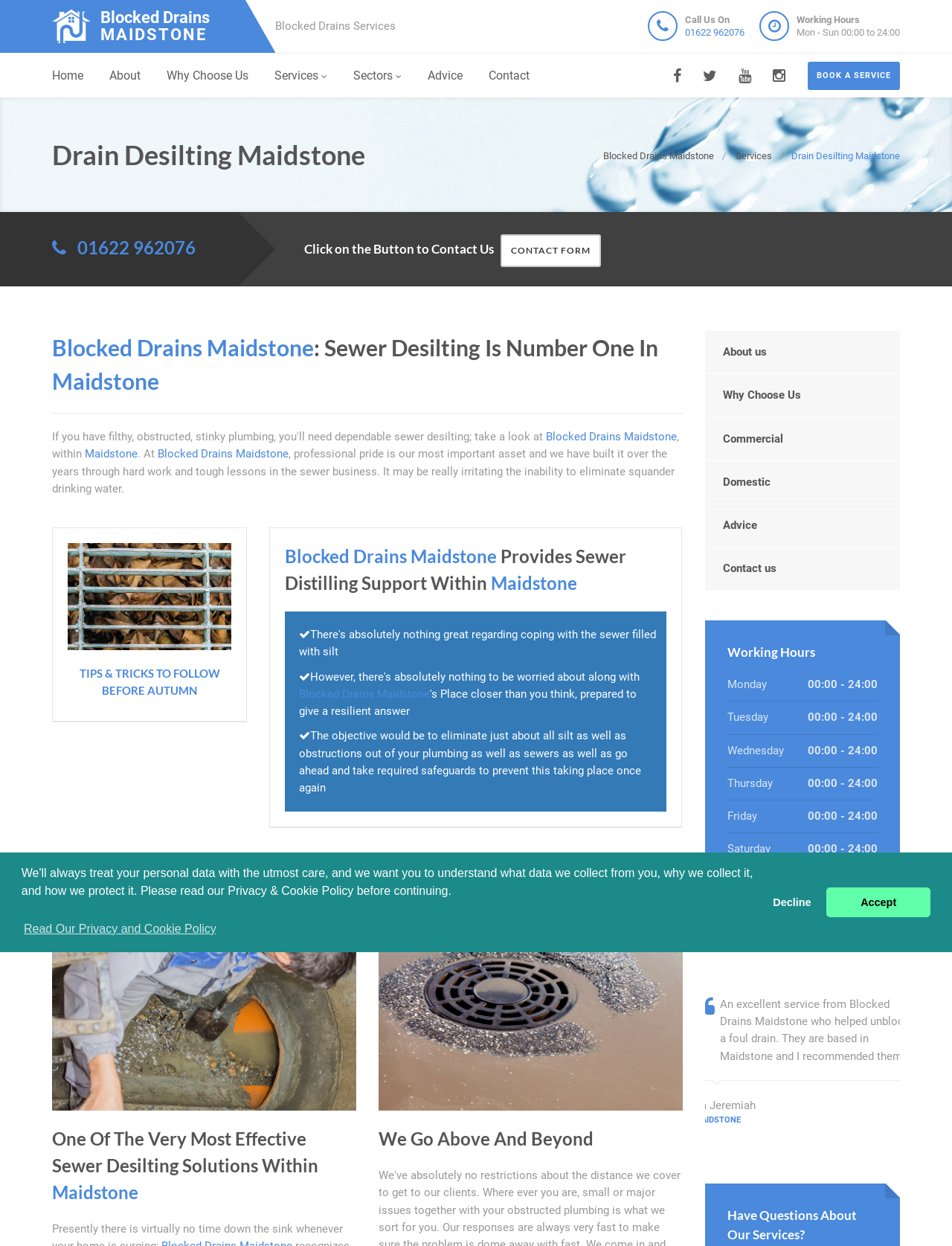Find the bounding box coordinates of the clickable region needed to perform the following instruction: "Click on the BOOK A SERVICE button". The coordinates should be provided as four float numbers between 0 and 1, i.e., [left, top, right, bottom].

[0.848, 0.05, 0.945, 0.072]